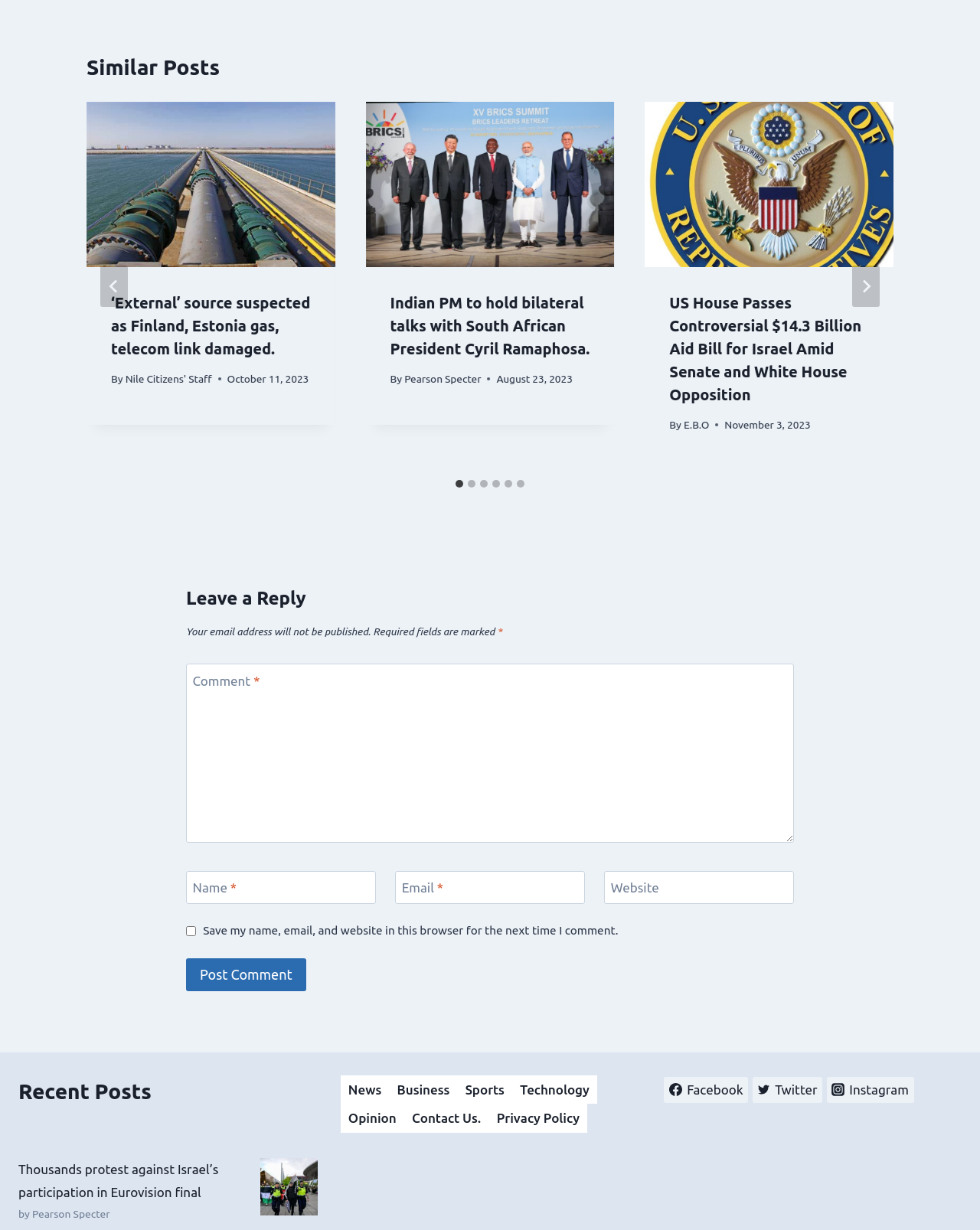Find the bounding box coordinates for the UI element whose description is: "parent_node: Website aria-label="Website" name="url" placeholder="https://www.example.com"". The coordinates should be four float numbers between 0 and 1, in the format [left, top, right, bottom].

[0.617, 0.708, 0.81, 0.735]